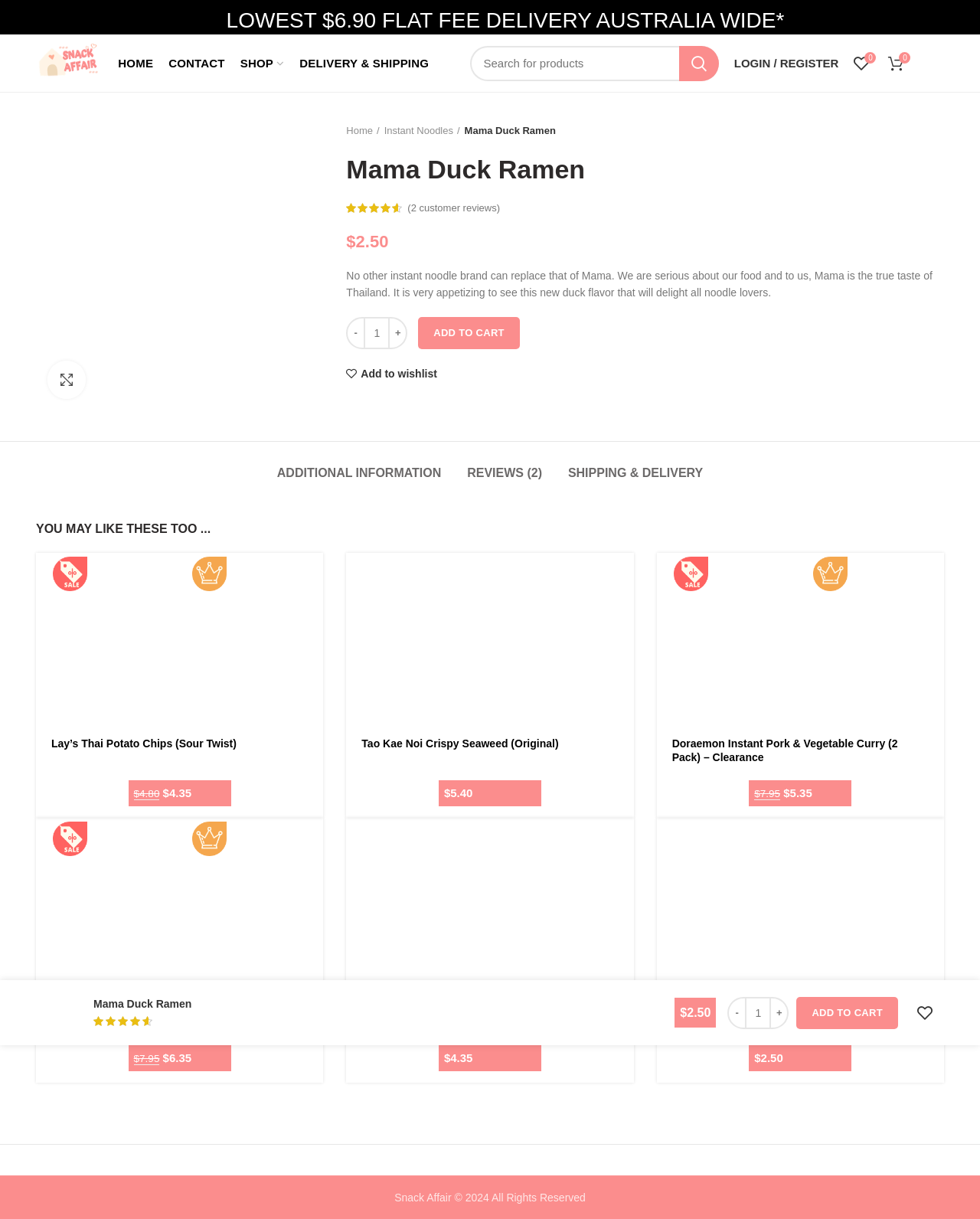Please locate the clickable area by providing the bounding box coordinates to follow this instruction: "Click to enlarge".

[0.048, 0.296, 0.088, 0.327]